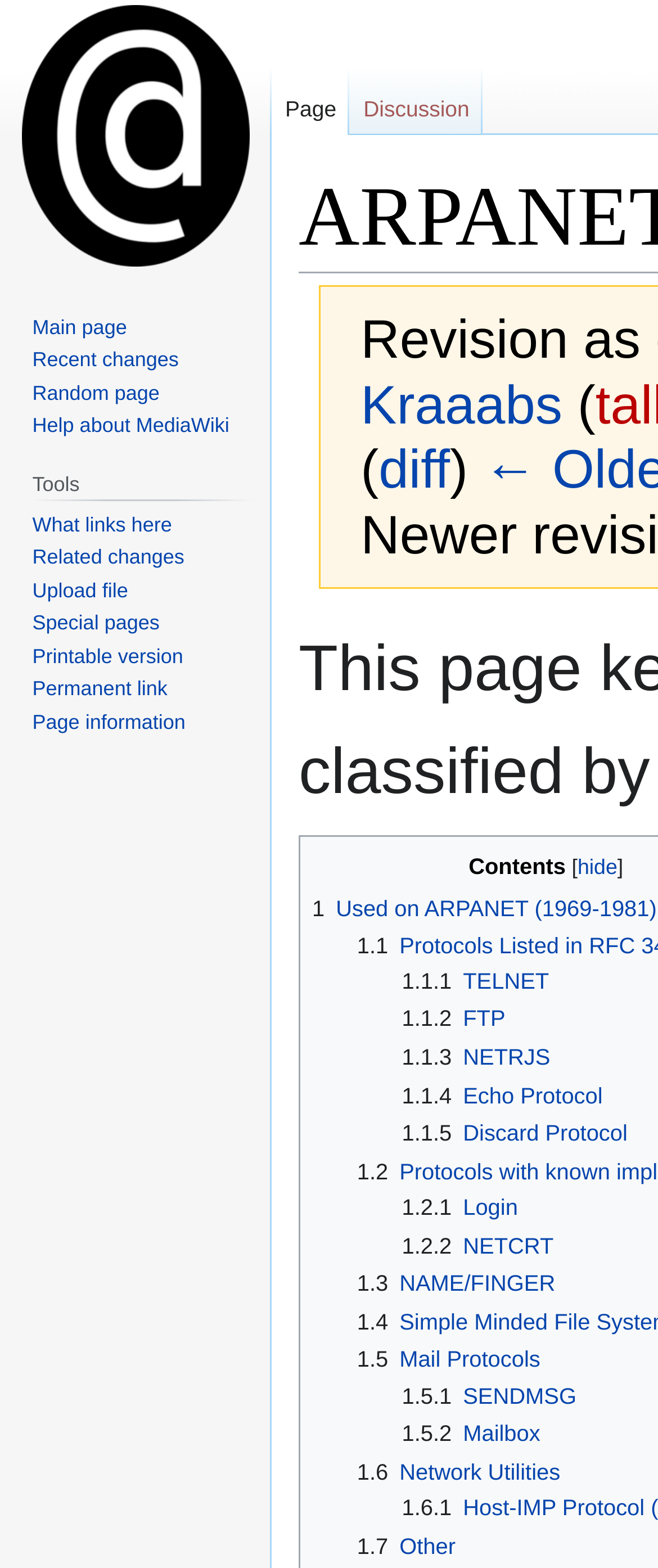Please analyze the image and give a detailed answer to the question:
What is the first protocol listed under 'Used on ARPANET (1969-1981)'?

I found the answer by examining the link elements under the 'Contents' heading, specifically the first link '1 Used on ARPANET (1969-1981)' which has a sub-link '1.1.1 TELNET'.